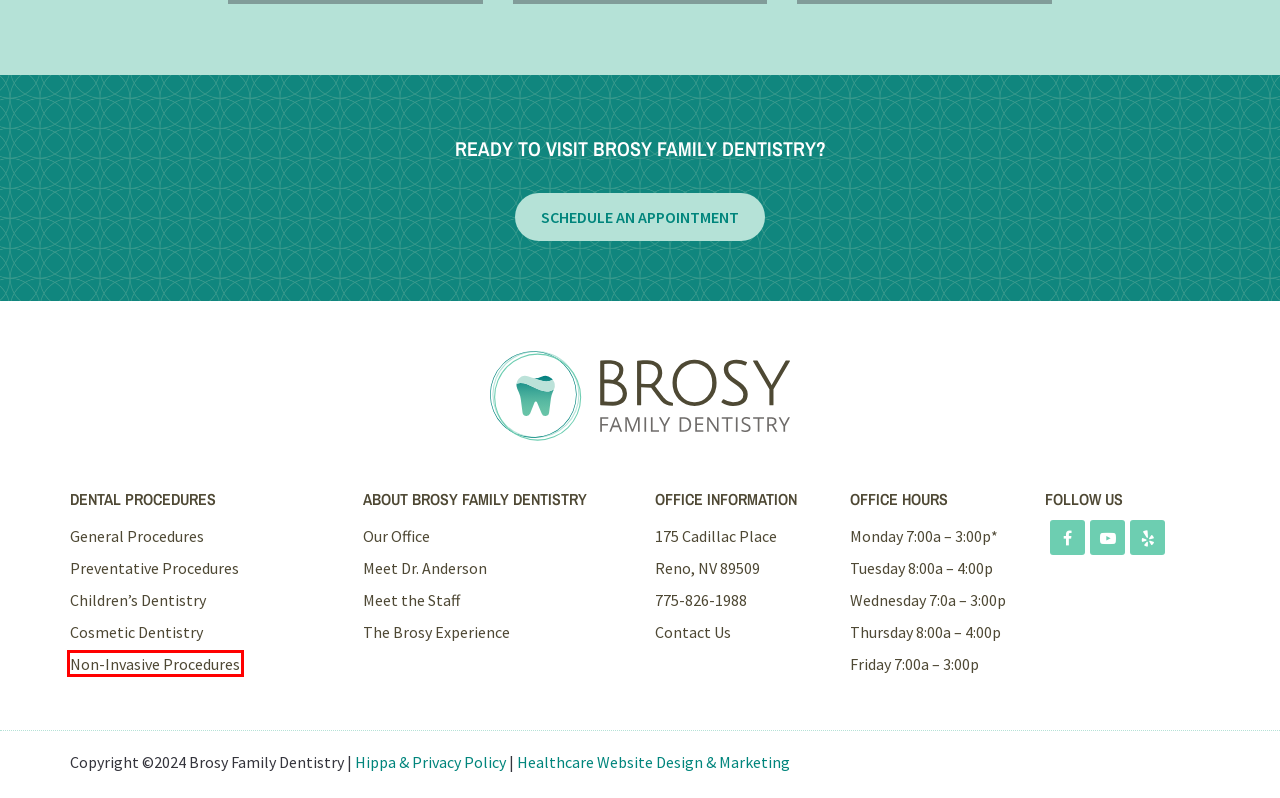You are provided with a screenshot of a webpage highlighting a UI element with a red bounding box. Choose the most suitable webpage description that matches the new page after clicking the element in the bounding box. Here are the candidates:
A. Our Office - Brosy Family Dentistry
B. Preventative Procedures - Brosy Family Dentistry
C. Privacy Policy - Brosy Family Dentistry
D. Non-Invasive Procedures - Brosy Family Dentistry
E. Timothy Miley | Creative Director | Cinematography | Photography
F. Crowns and Bridges - Brosy Family Dentistry
G. The Brosy Experience - Brosy Family Dentistry
H. Cosmetic Procedures - Brosy Family Dentistry

D